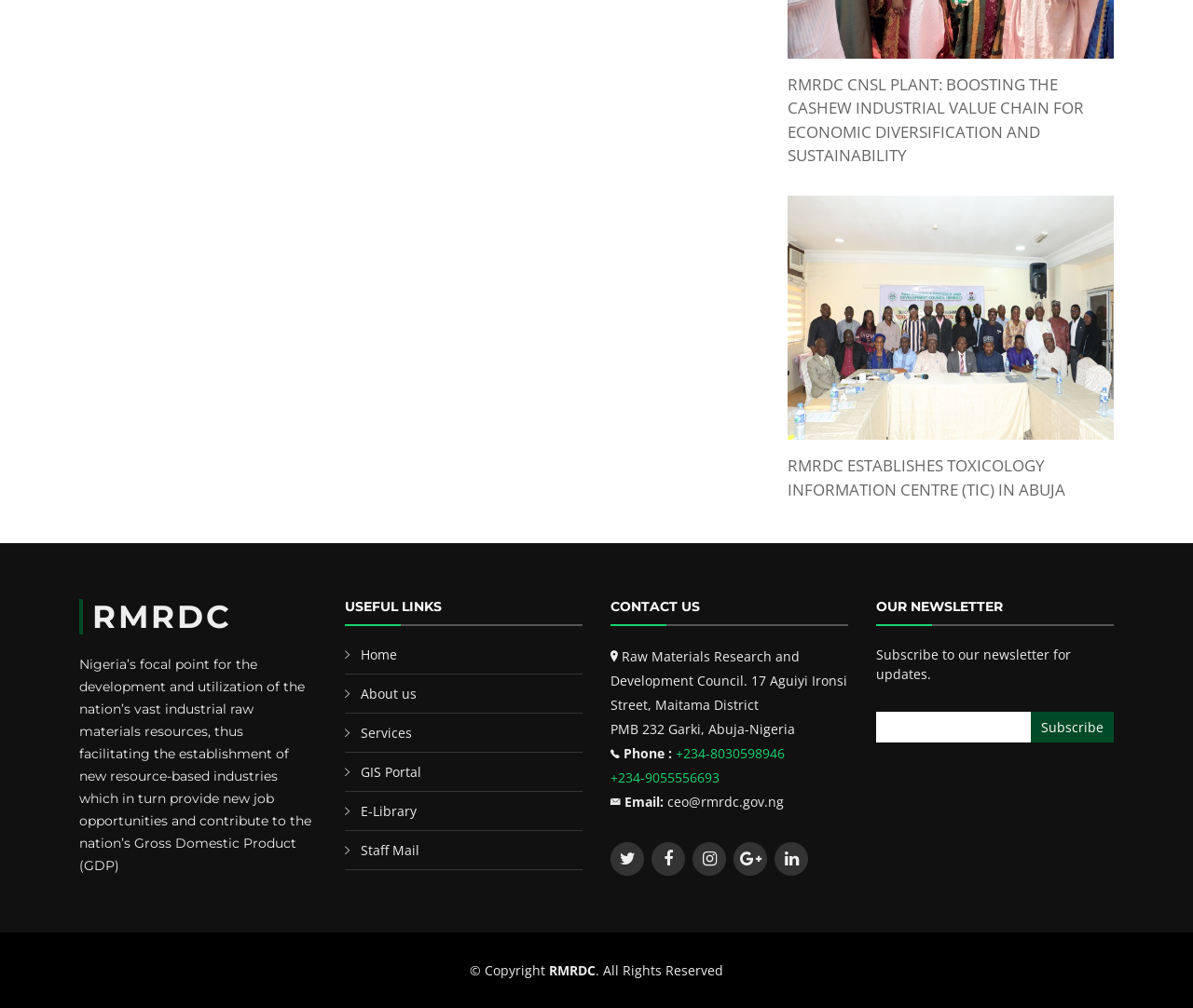What is the purpose of the 'OUR NEWSLETTER' section?
Answer the question with detailed information derived from the image.

The purpose of the 'OUR NEWSLETTER' section can be inferred from the static text element that says 'Subscribe to our newsletter for updates.' This section likely allows users to subscribe to the organization's newsletter to receive updates and news.